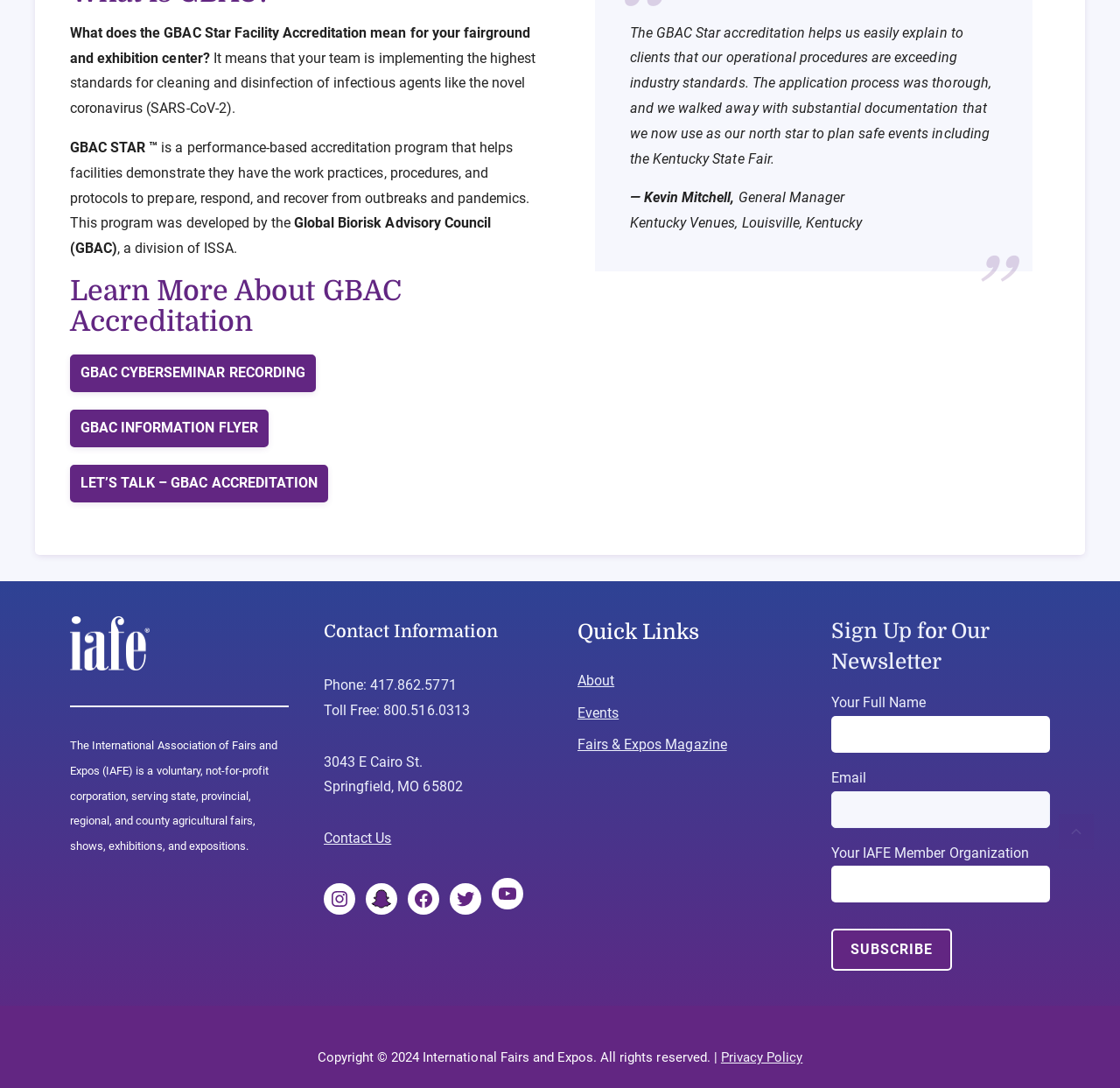Identify the bounding box coordinates of the region I need to click to complete this instruction: "Learn more about GBAC accreditation".

[0.062, 0.253, 0.484, 0.31]